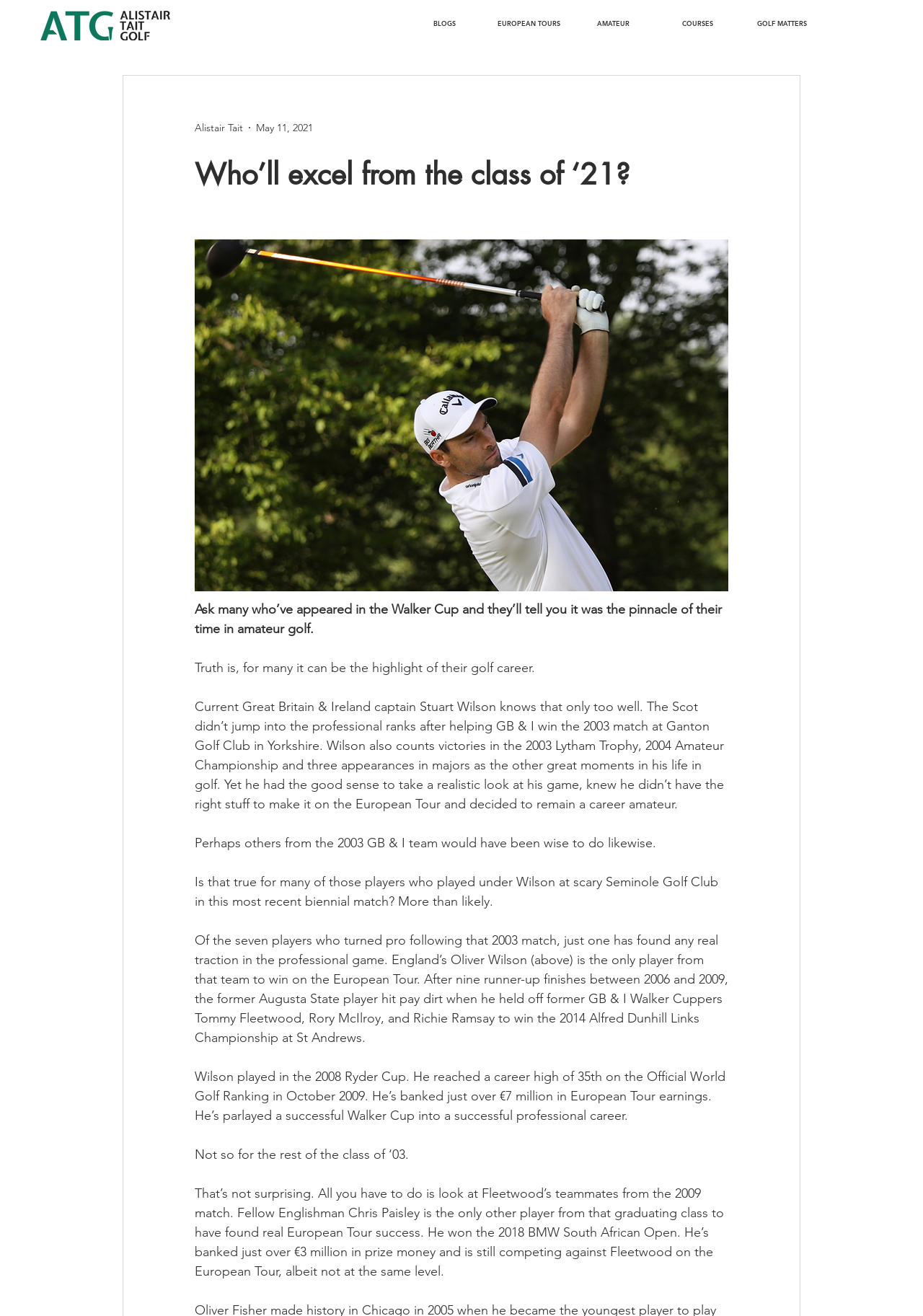What is the topic of the article?
Refer to the image and offer an in-depth and detailed answer to the question.

Based on the content of the article, it appears to be discussing golf, specifically the Walker Cup and the careers of amateur golfers who have participated in it.